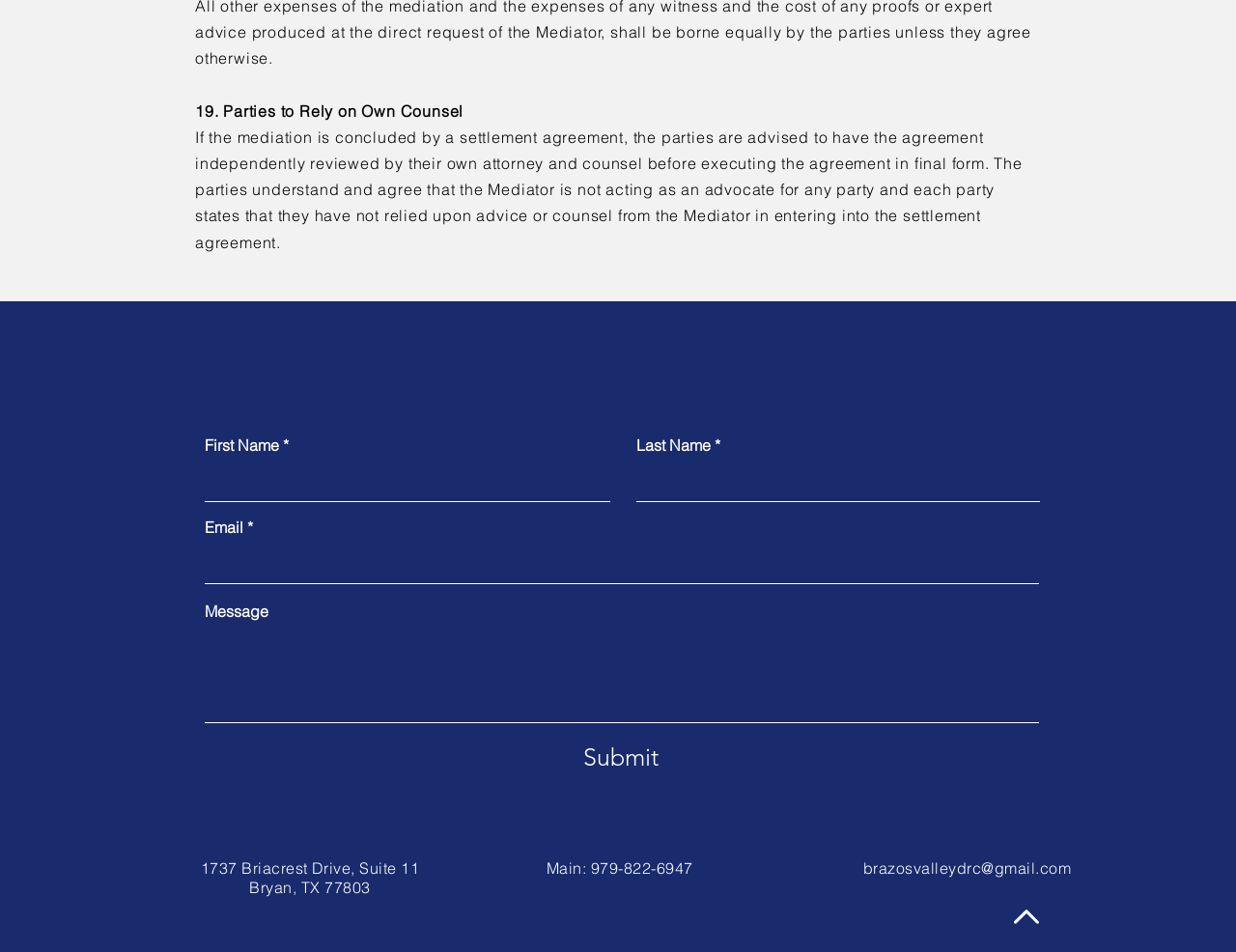What is the purpose of the mediation?
Using the information presented in the image, please offer a detailed response to the question.

Based on the text 'If the mediation is concluded by a settlement agreement, the parties are advised to have the agreement independently reviewed by their own attorney and counsel before executing the agreement in final form.', it can be inferred that the purpose of the mediation is to reach a settlement agreement.